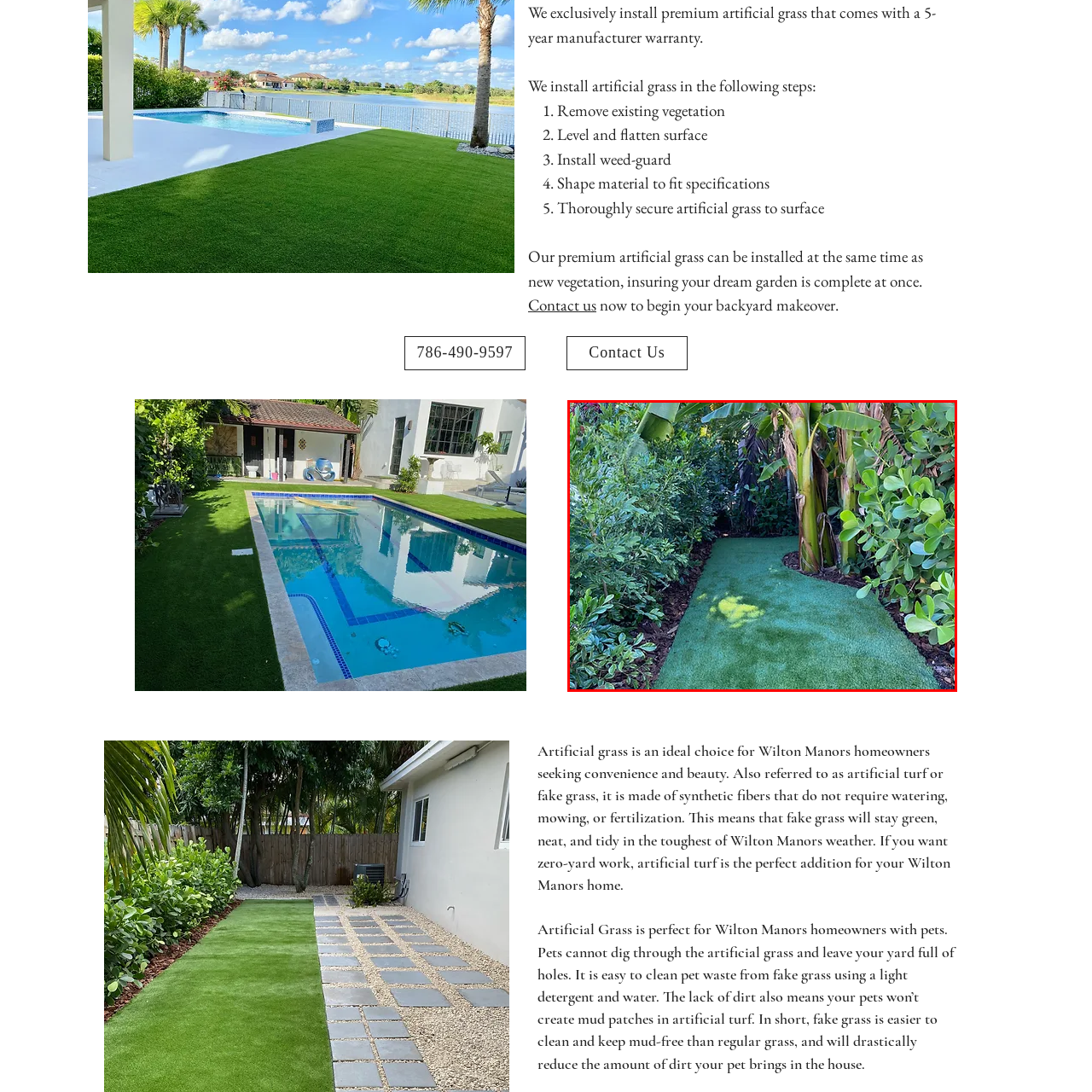Please examine the section highlighted with a blue border and provide a thorough response to the following question based on the visual information: 
What type of plants are surrounding the pathway?

The caption describes the surrounding landscape as a 'rich landscape of tropical foliage' and mentions 'palm trees' specifically, indicating that these types of plants are present in the garden setting.